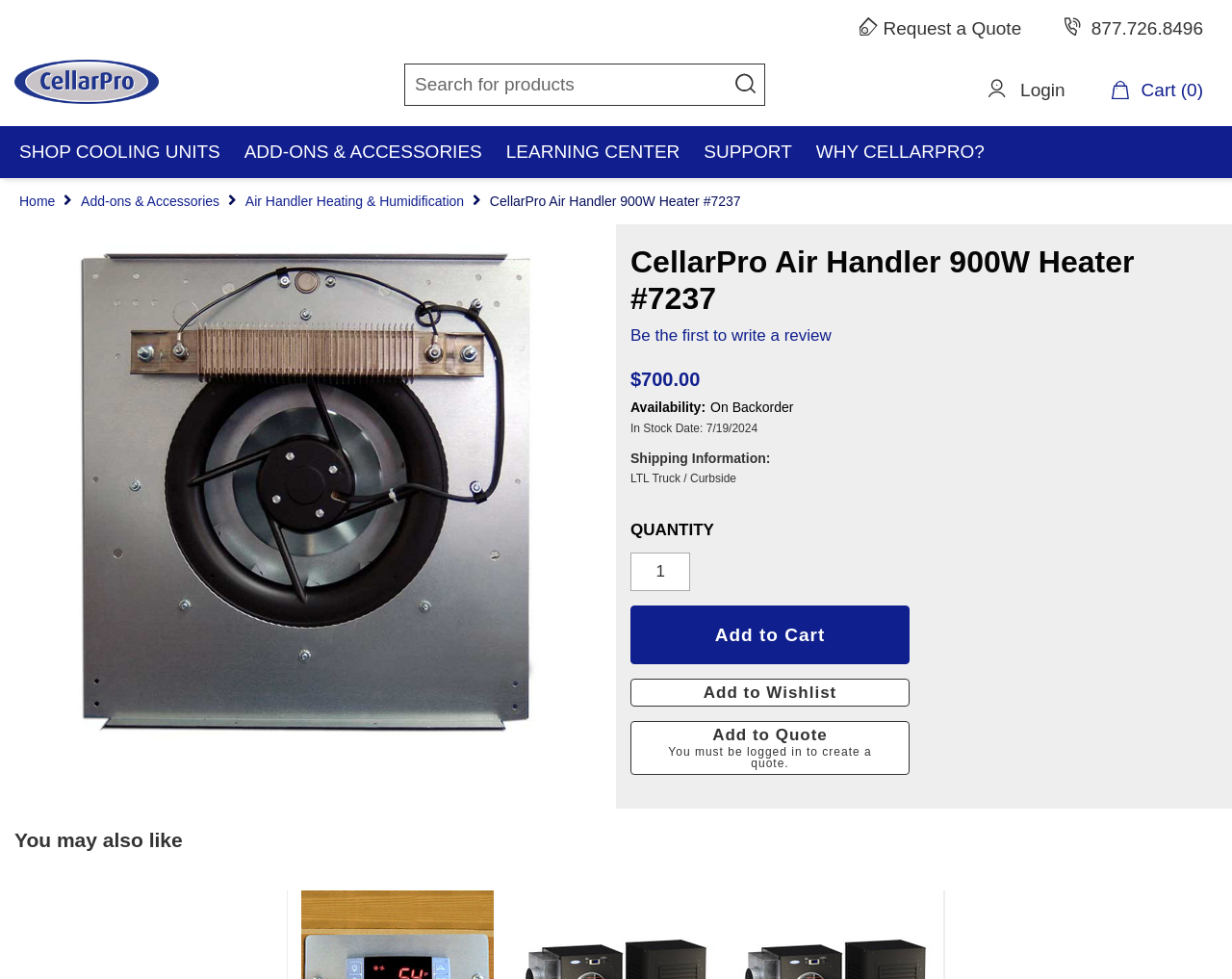Find the UI element described as: "Cart (0)" and predict its bounding box coordinates. Ensure the coordinates are four float numbers between 0 and 1, [left, top, right, bottom].

[0.892, 0.066, 0.988, 0.11]